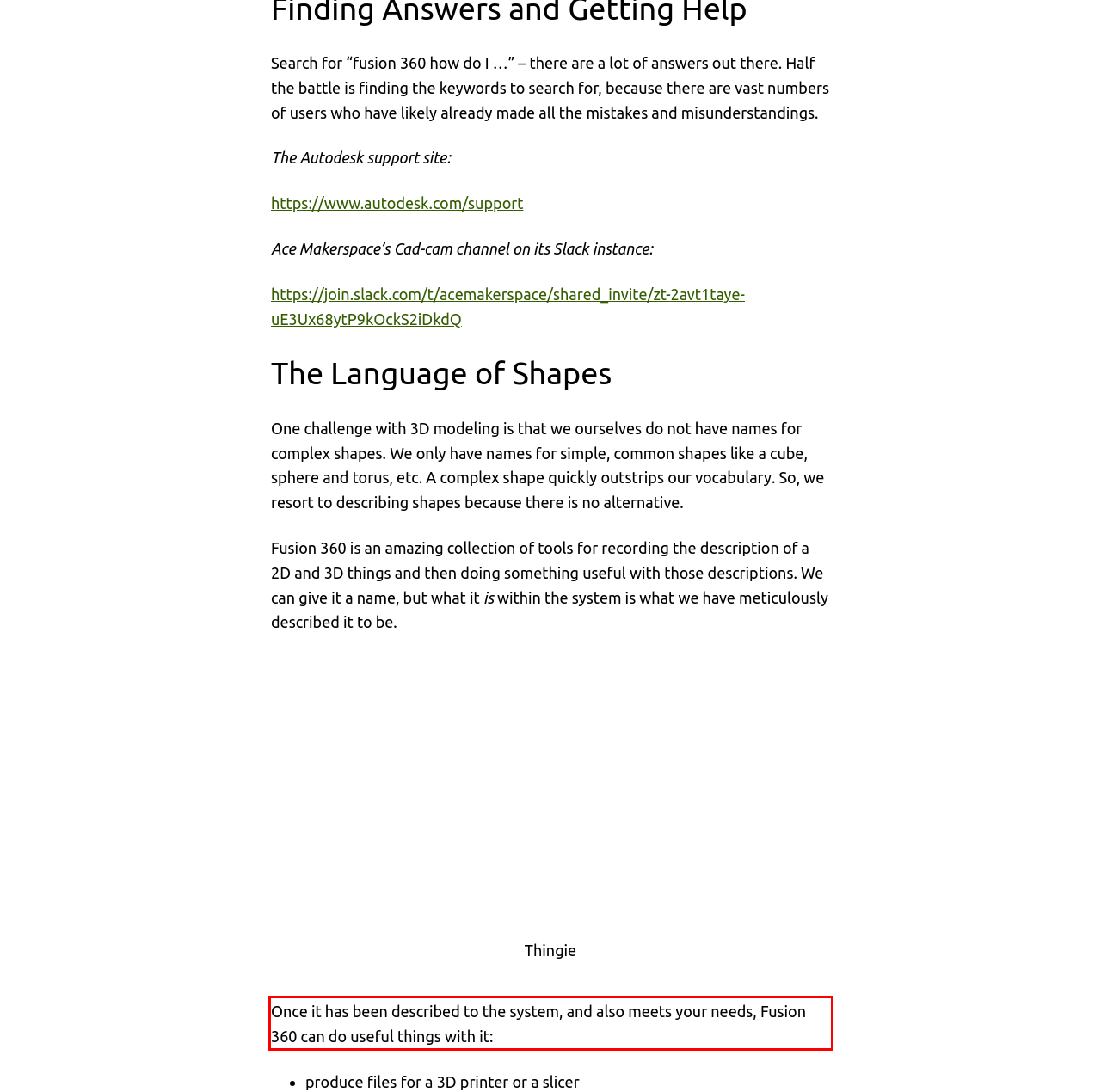Given a screenshot of a webpage, locate the red bounding box and extract the text it encloses.

Once it has been described to the system, and also meets your needs, Fusion 360 can do useful things with it: